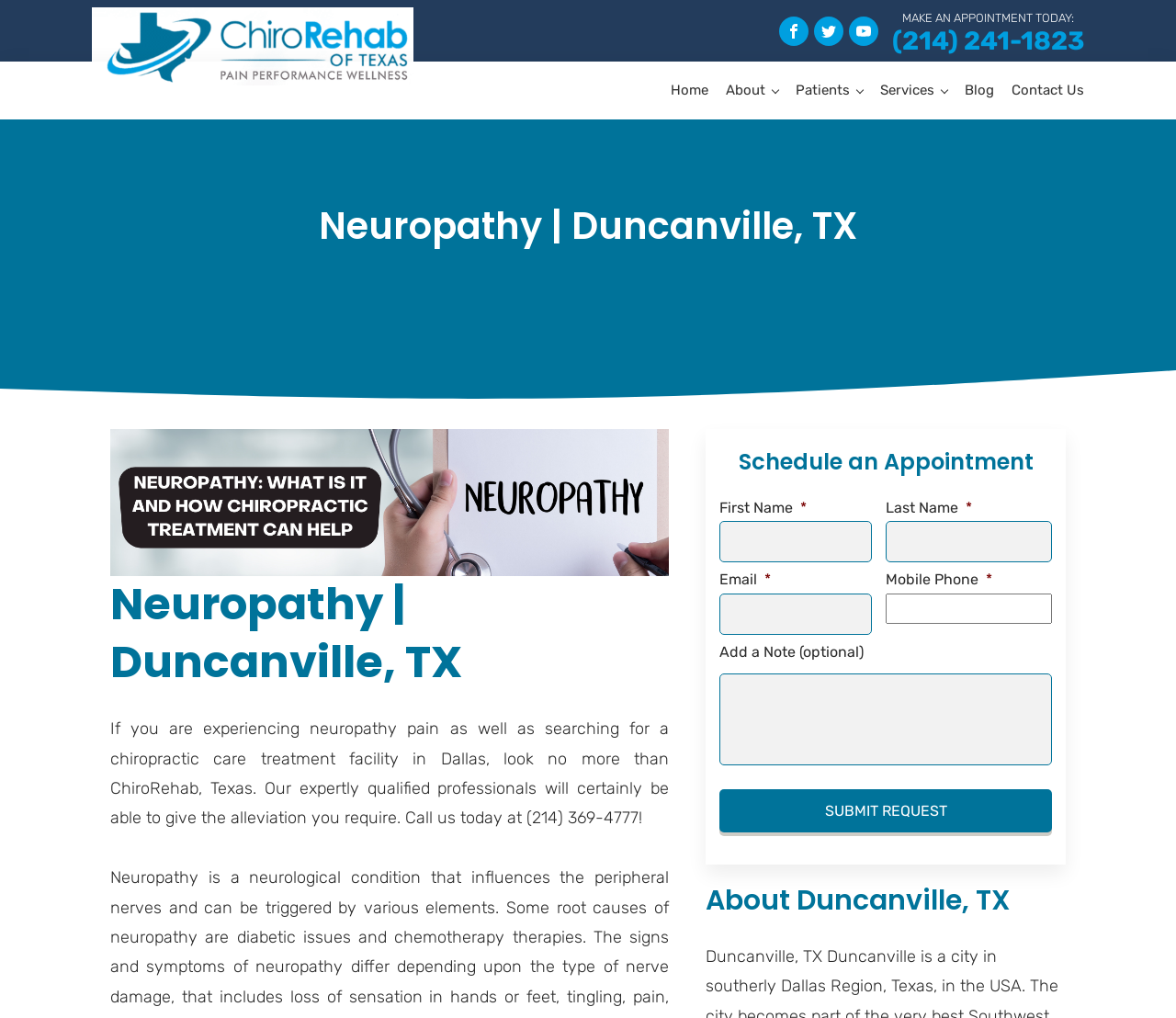Please identify the bounding box coordinates of the element on the webpage that should be clicked to follow this instruction: "Visit Facebook page". The bounding box coordinates should be given as four float numbers between 0 and 1, formatted as [left, top, right, bottom].

[0.662, 0.016, 0.688, 0.045]